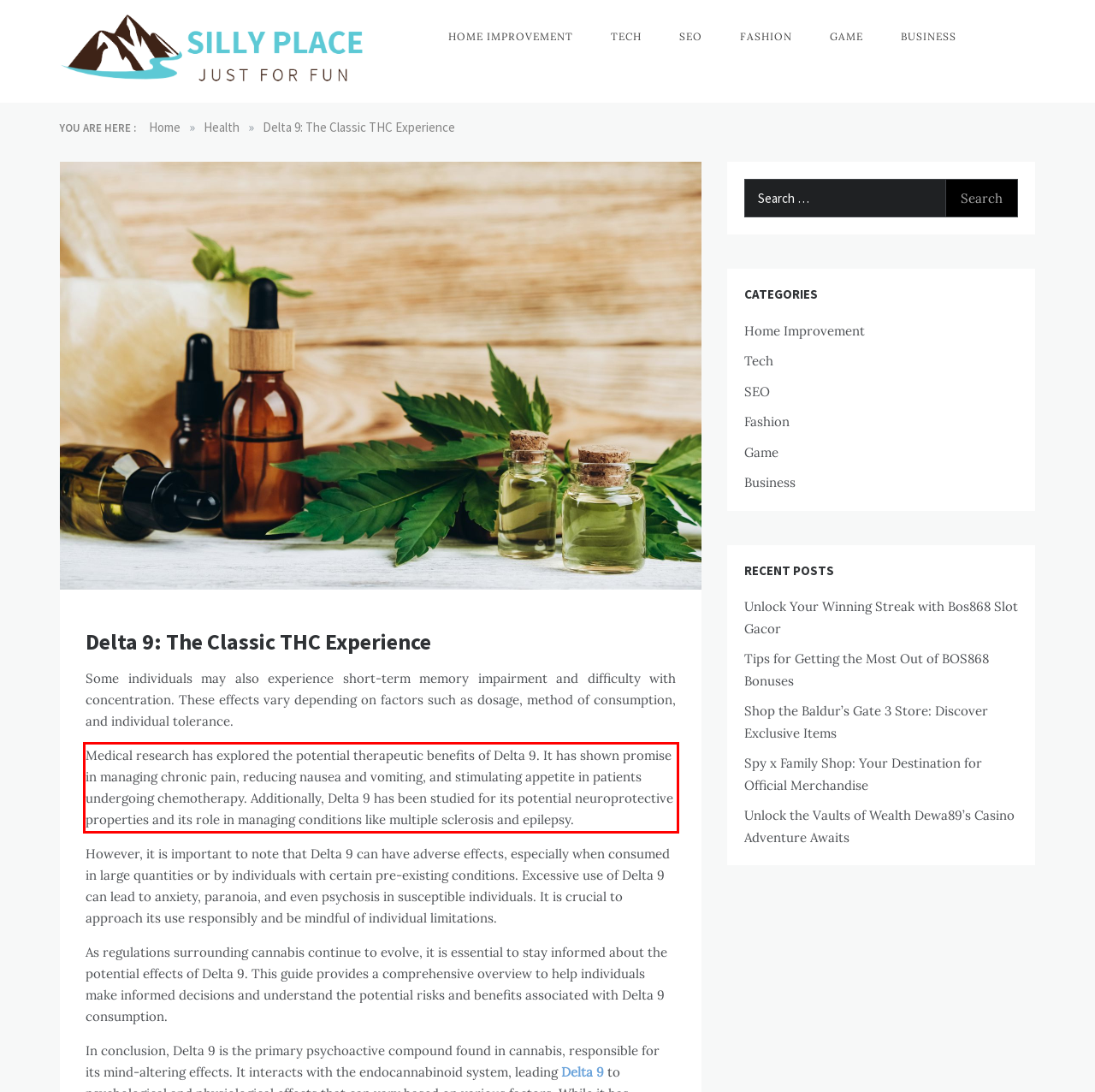Please analyze the screenshot of a webpage and extract the text content within the red bounding box using OCR.

Medical research has explored the potential therapeutic benefits of Delta 9. It has shown promise in managing chronic pain, reducing nausea and vomiting, and stimulating appetite in patients undergoing chemotherapy. Additionally, Delta 9 has been studied for its potential neuroprotective properties and its role in managing conditions like multiple sclerosis and epilepsy.